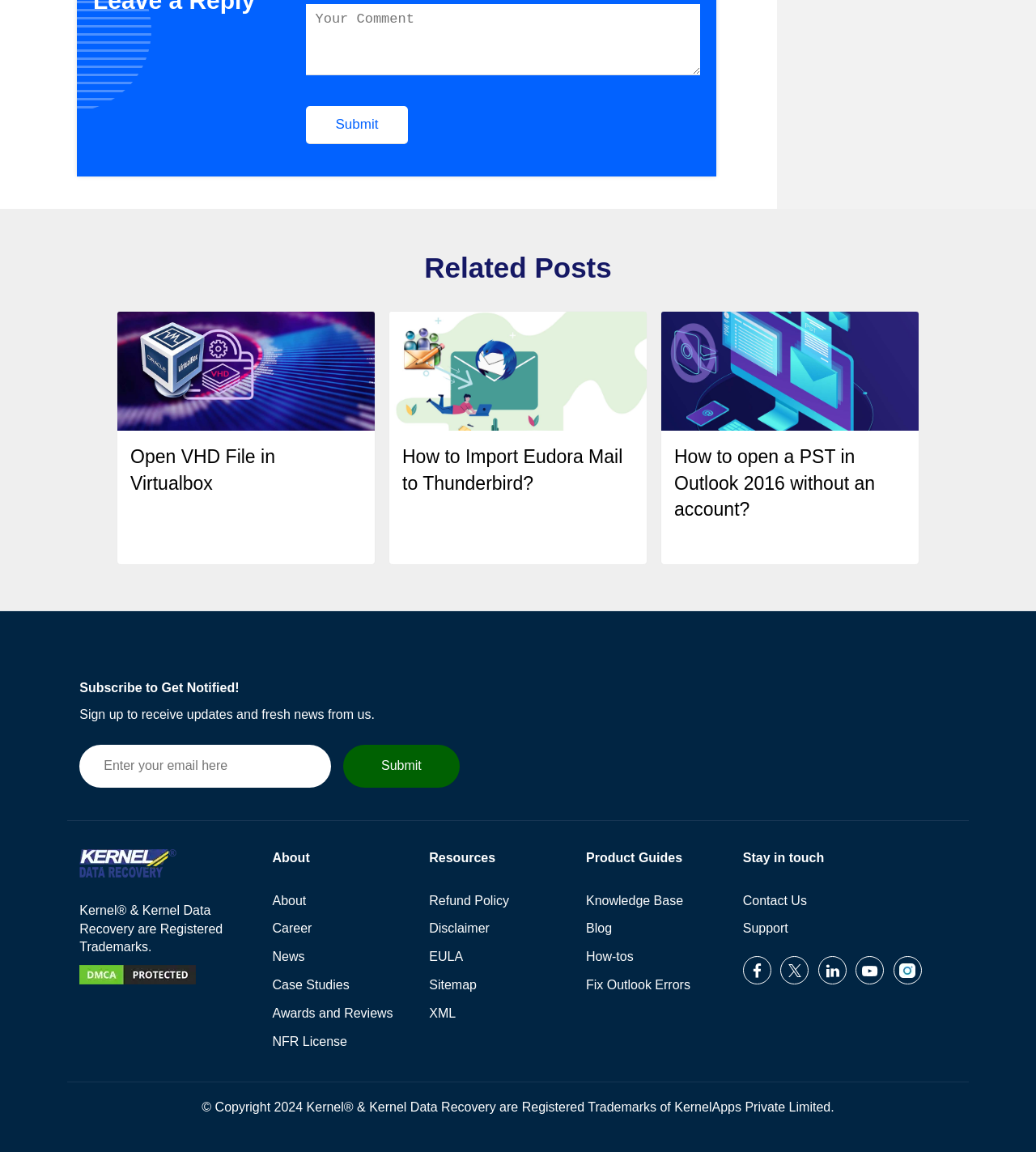Determine the bounding box for the described HTML element: "Fix Outlook Errors". Ensure the coordinates are four float numbers between 0 and 1 in the format [left, top, right, bottom].

[0.566, 0.848, 0.666, 0.864]